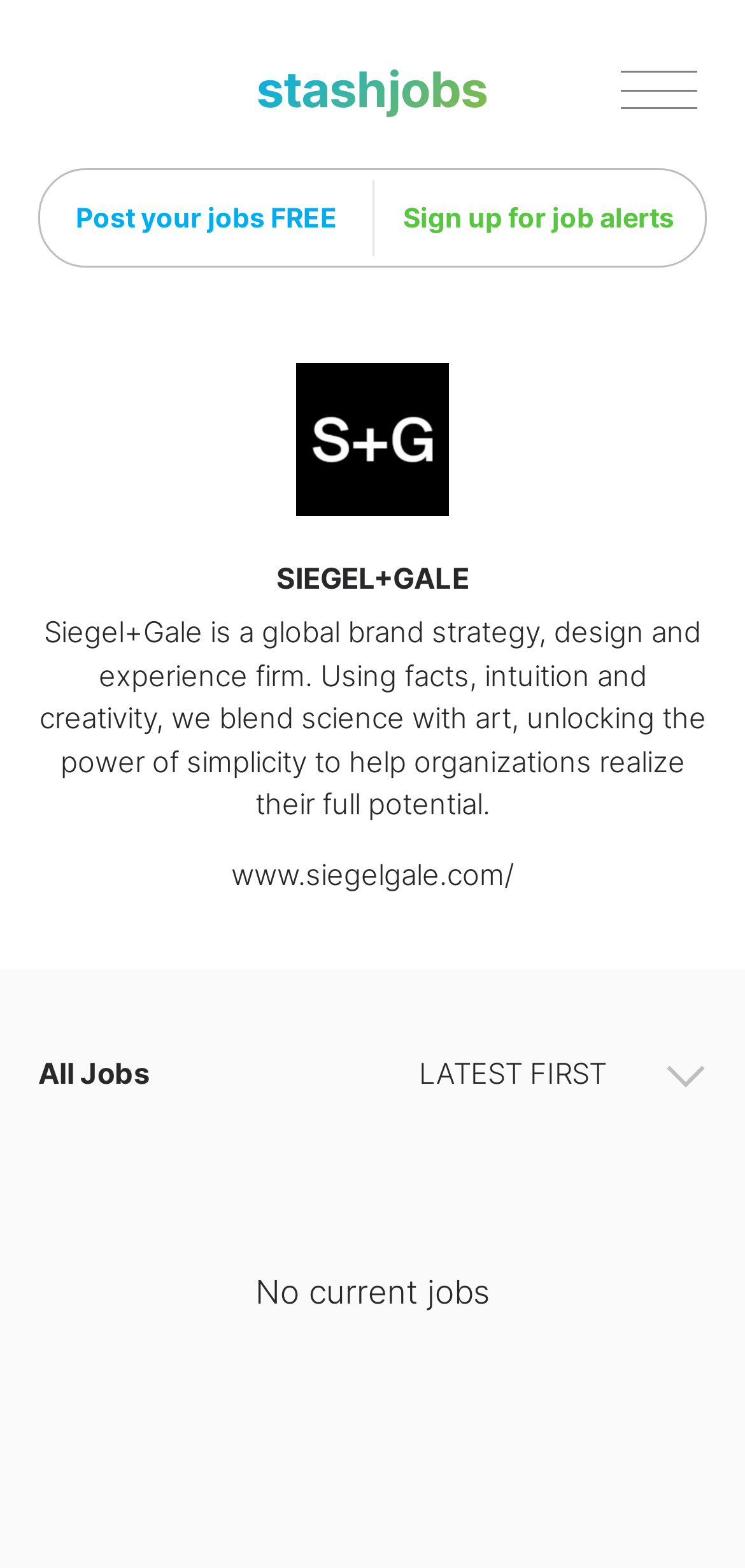Bounding box coordinates are to be given in the format (top-left x, top-left y, bottom-right x, bottom-right y). All values must be floating point numbers between 0 and 1. Provide the bounding box coordinate for the UI element described as: Sign up for job alerts

[0.5, 0.108, 0.946, 0.169]